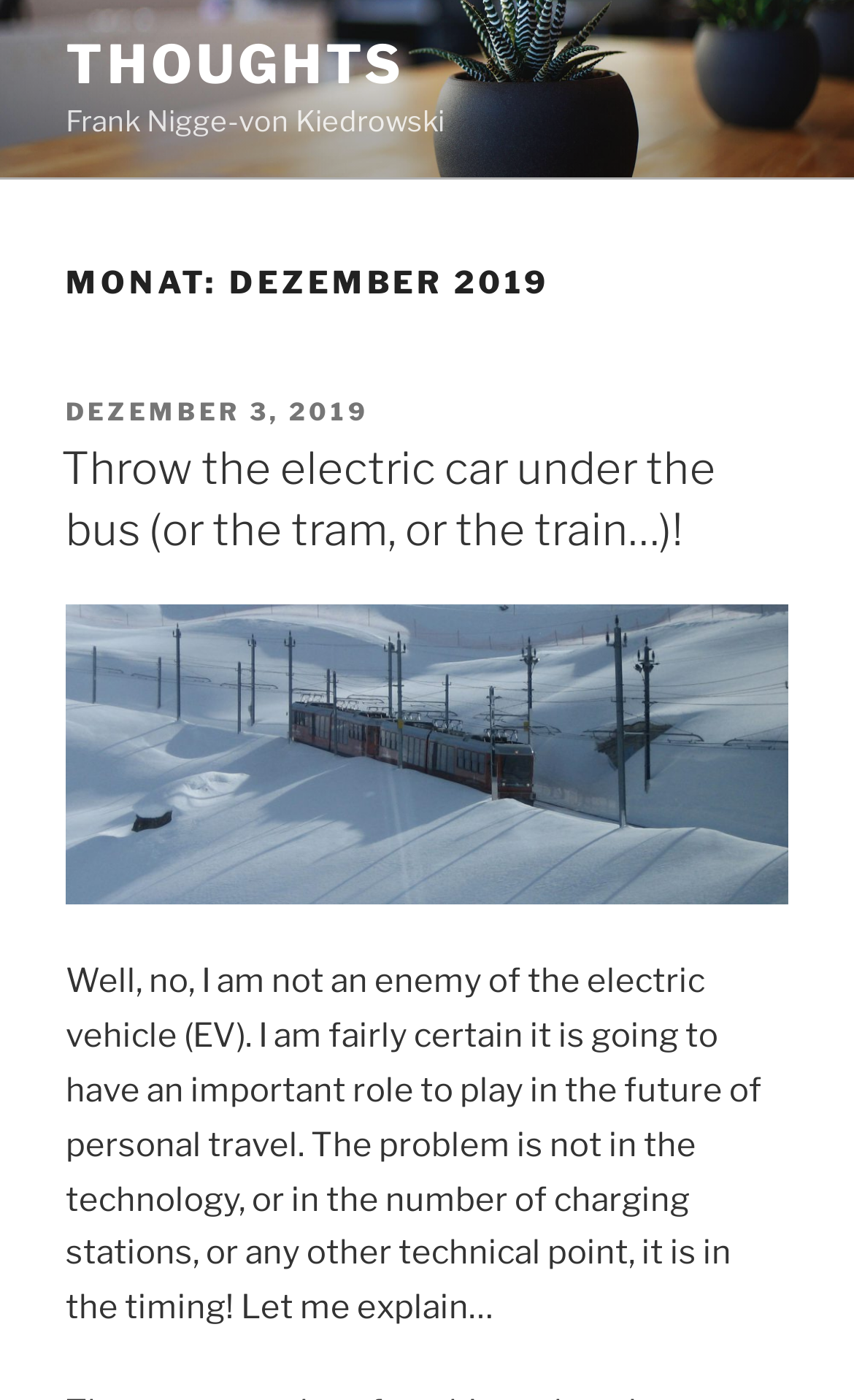Answer the question below with a single word or a brief phrase: 
What is the format of the content?

Blog post